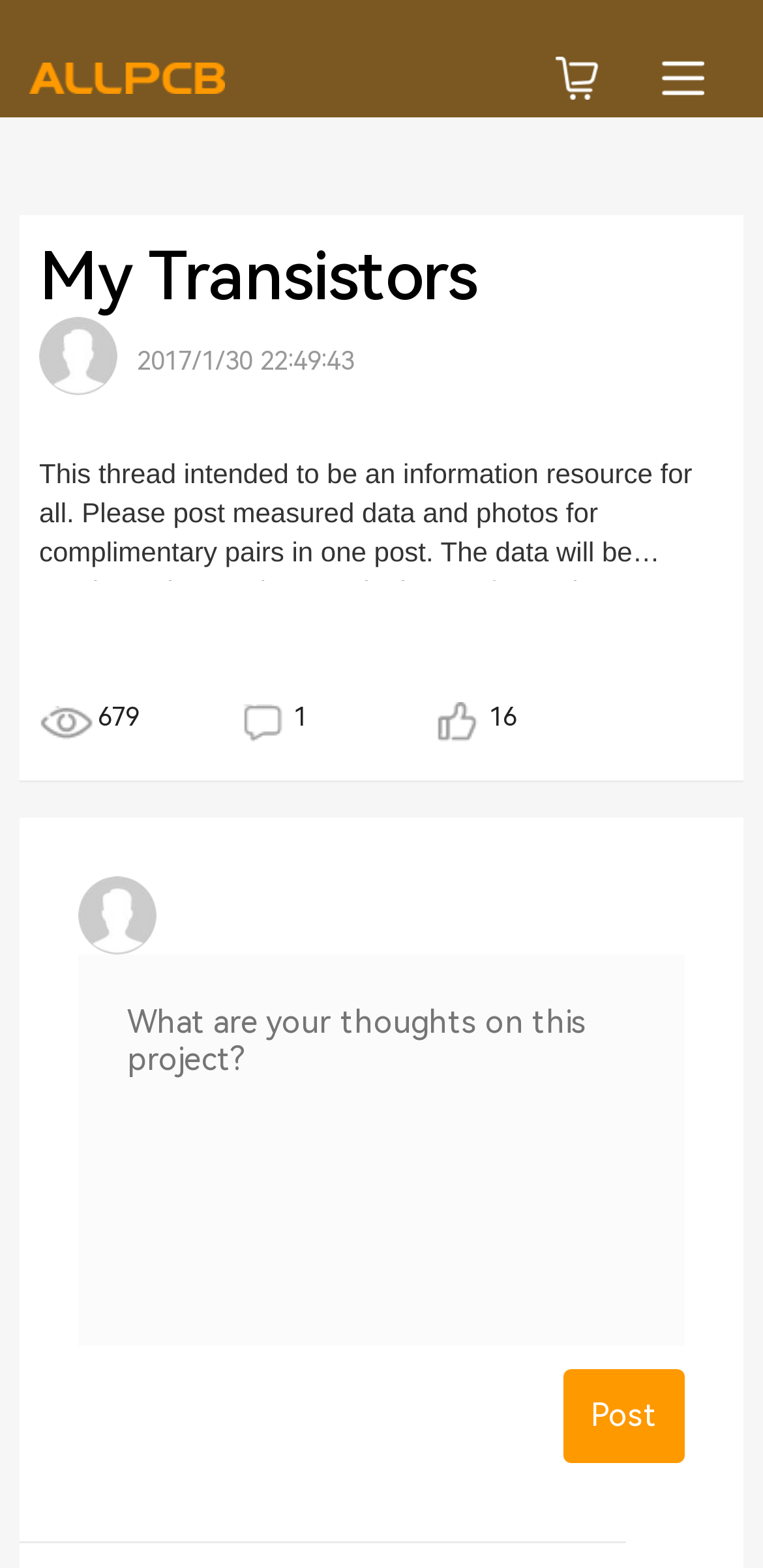Answer the question below in one word or phrase:
What is the function of the textbox?

Post comment